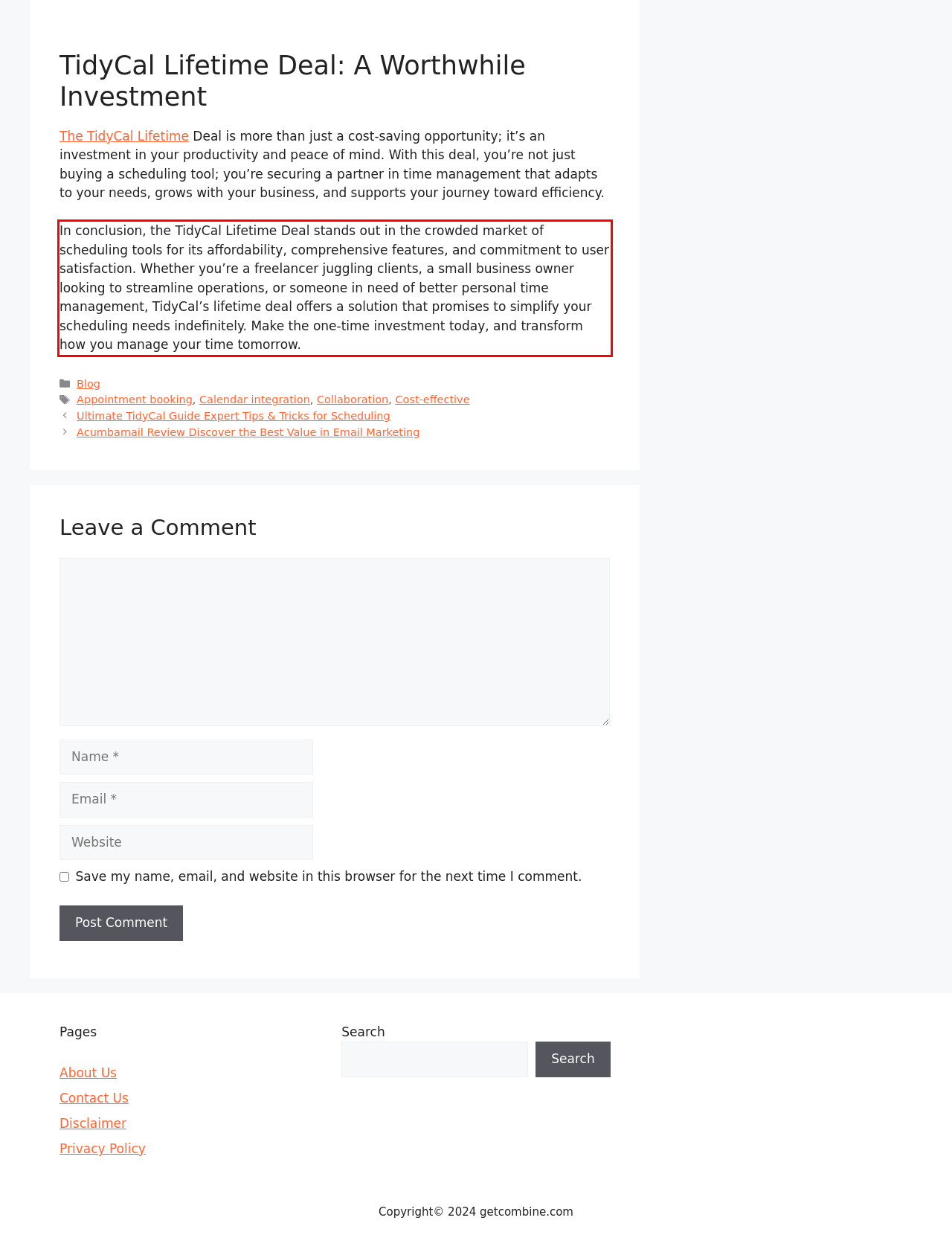Please perform OCR on the text within the red rectangle in the webpage screenshot and return the text content.

In conclusion, the TidyCal Lifetime Deal stands out in the crowded market of scheduling tools for its affordability, comprehensive features, and commitment to user satisfaction. Whether you’re a freelancer juggling clients, a small business owner looking to streamline operations, or someone in need of better personal time management, TidyCal’s lifetime deal offers a solution that promises to simplify your scheduling needs indefinitely. Make the one-time investment today, and transform how you manage your time tomorrow.